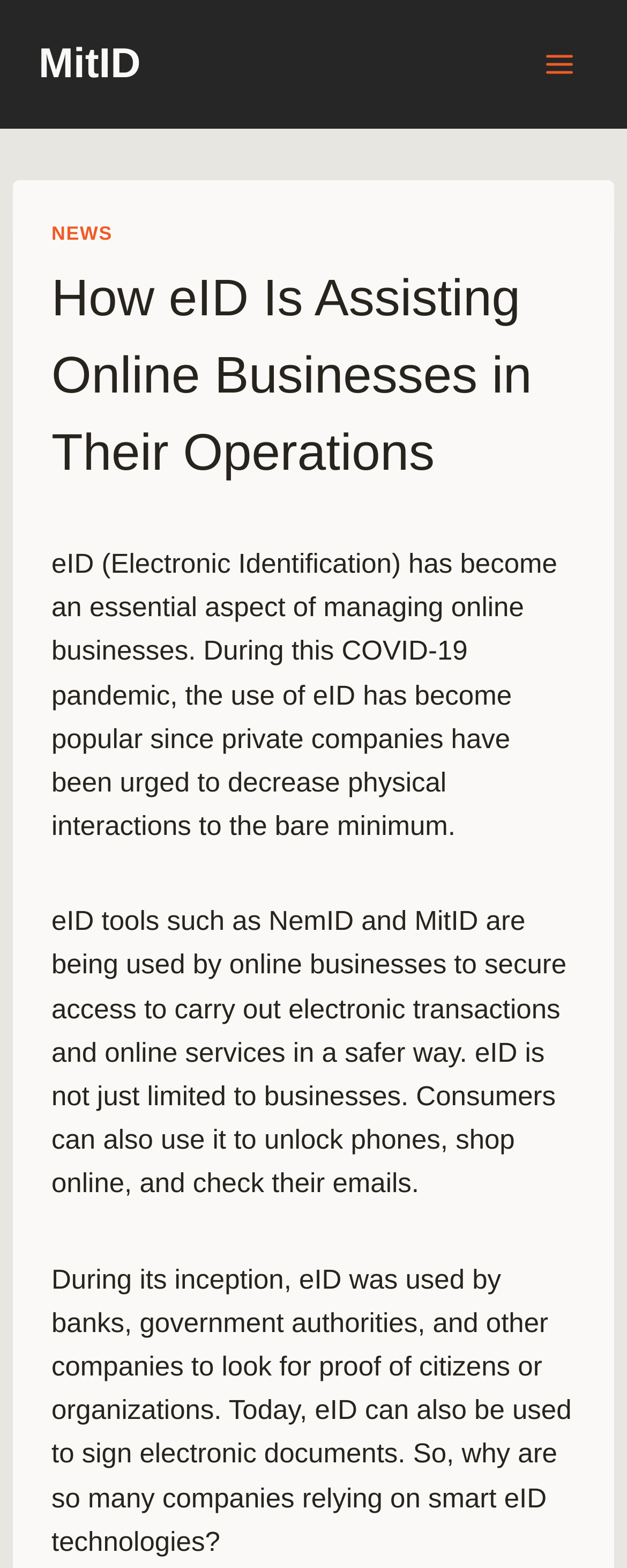What is the purpose of eID in its inception?
Kindly offer a detailed explanation using the data available in the image.

According to the webpage, during its inception, eID was used by banks, government authorities, and other companies to look for proof of citizens or organizations.